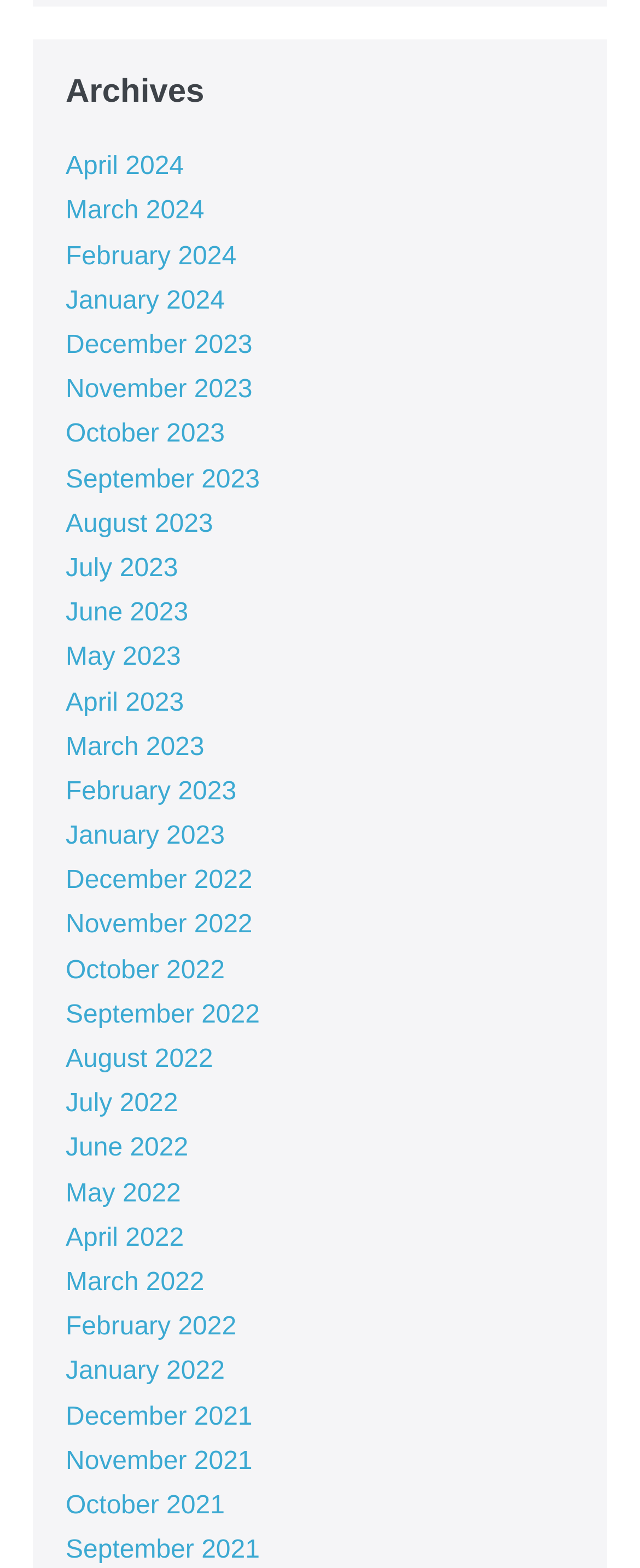Find the bounding box coordinates of the clickable area required to complete the following action: "Follow us on Facebook".

None